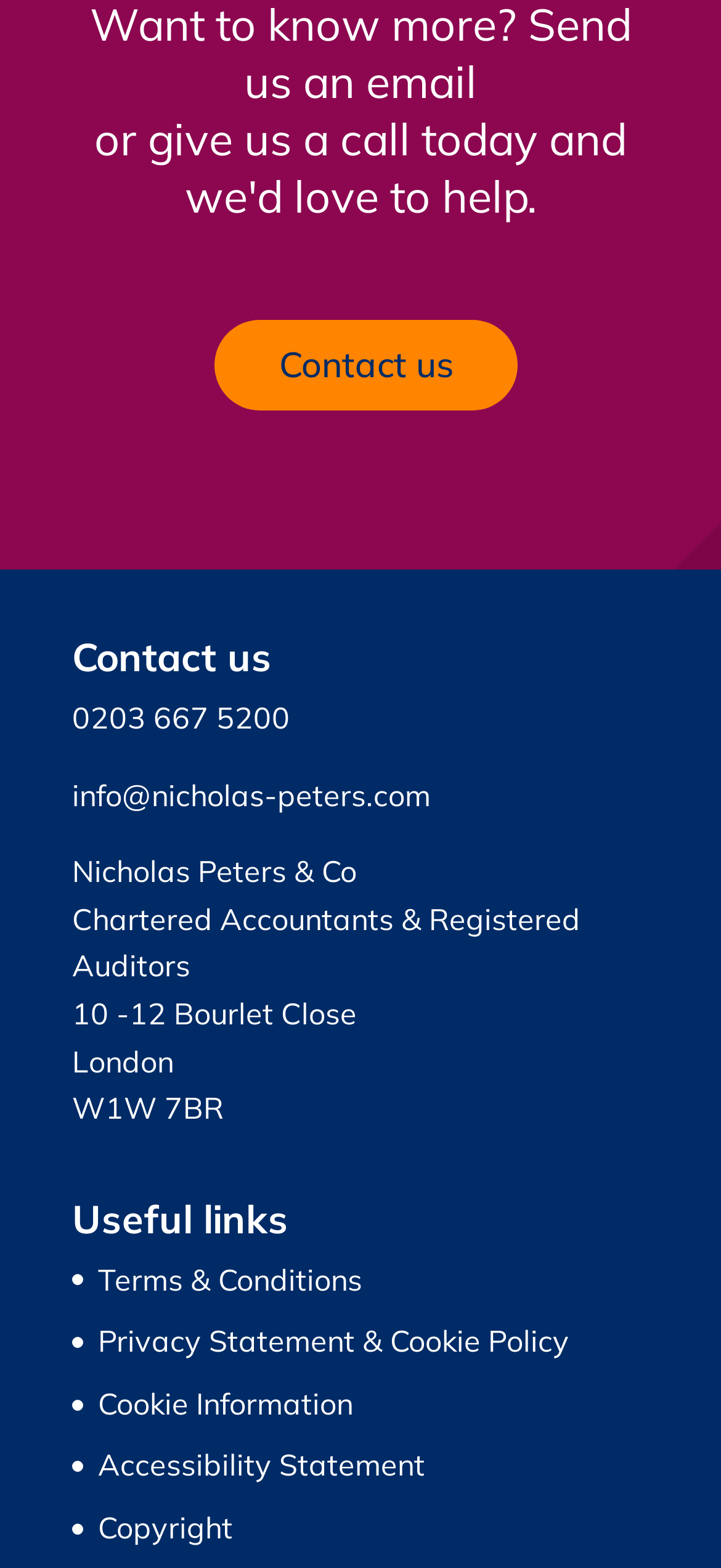Answer the question using only a single word or phrase: 
What is the address of the company?

10 -12 Bourlet Close, London, W1W 7BR